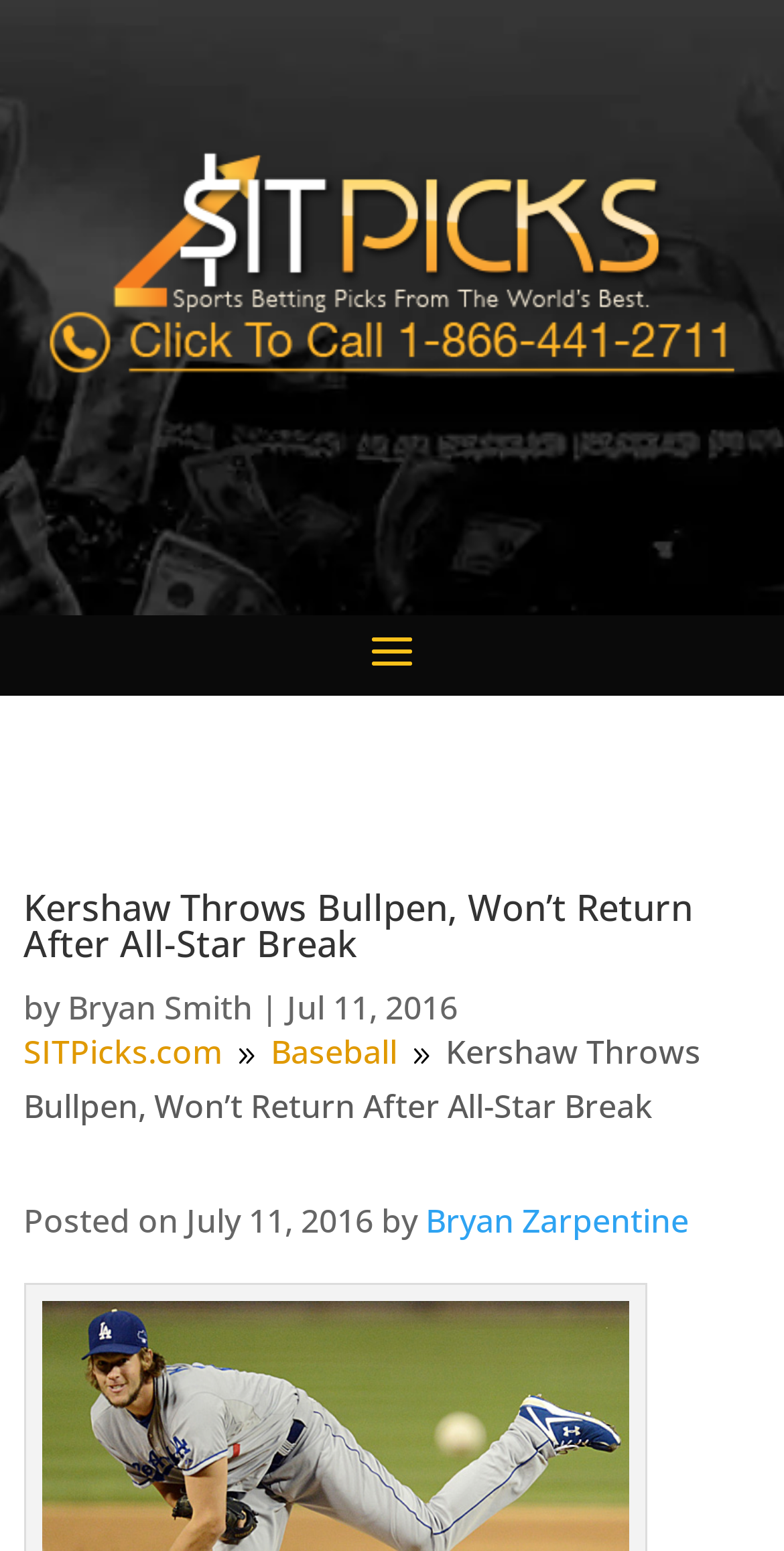Based on the image, give a detailed response to the question: Who wrote the article?

I found the author's name by looking at the text next to the 'by' keyword, which is a common indicator of the author's name in article formats.